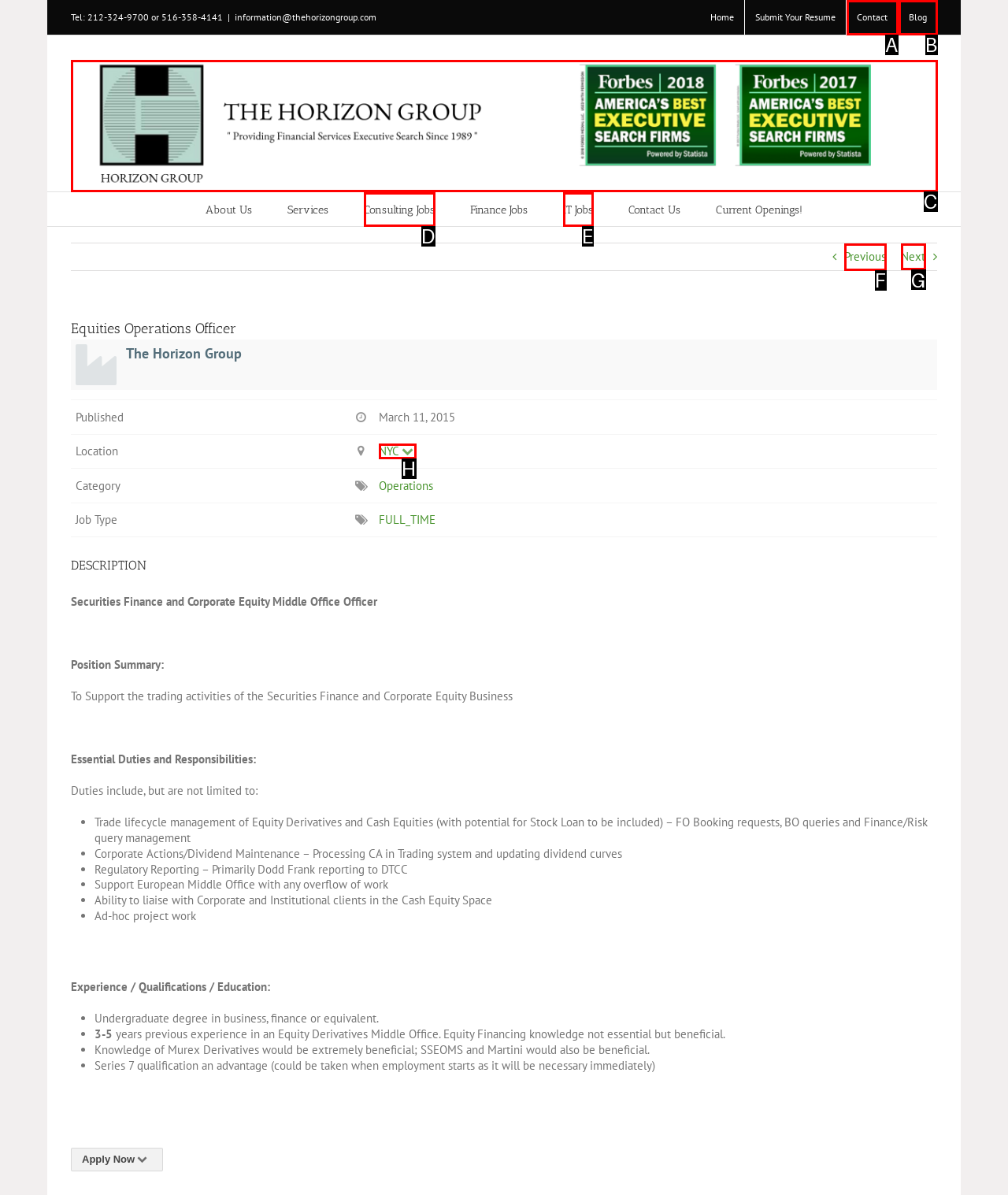Identify the correct HTML element to click for the task: Click the 'Next' link. Provide the letter of your choice.

G